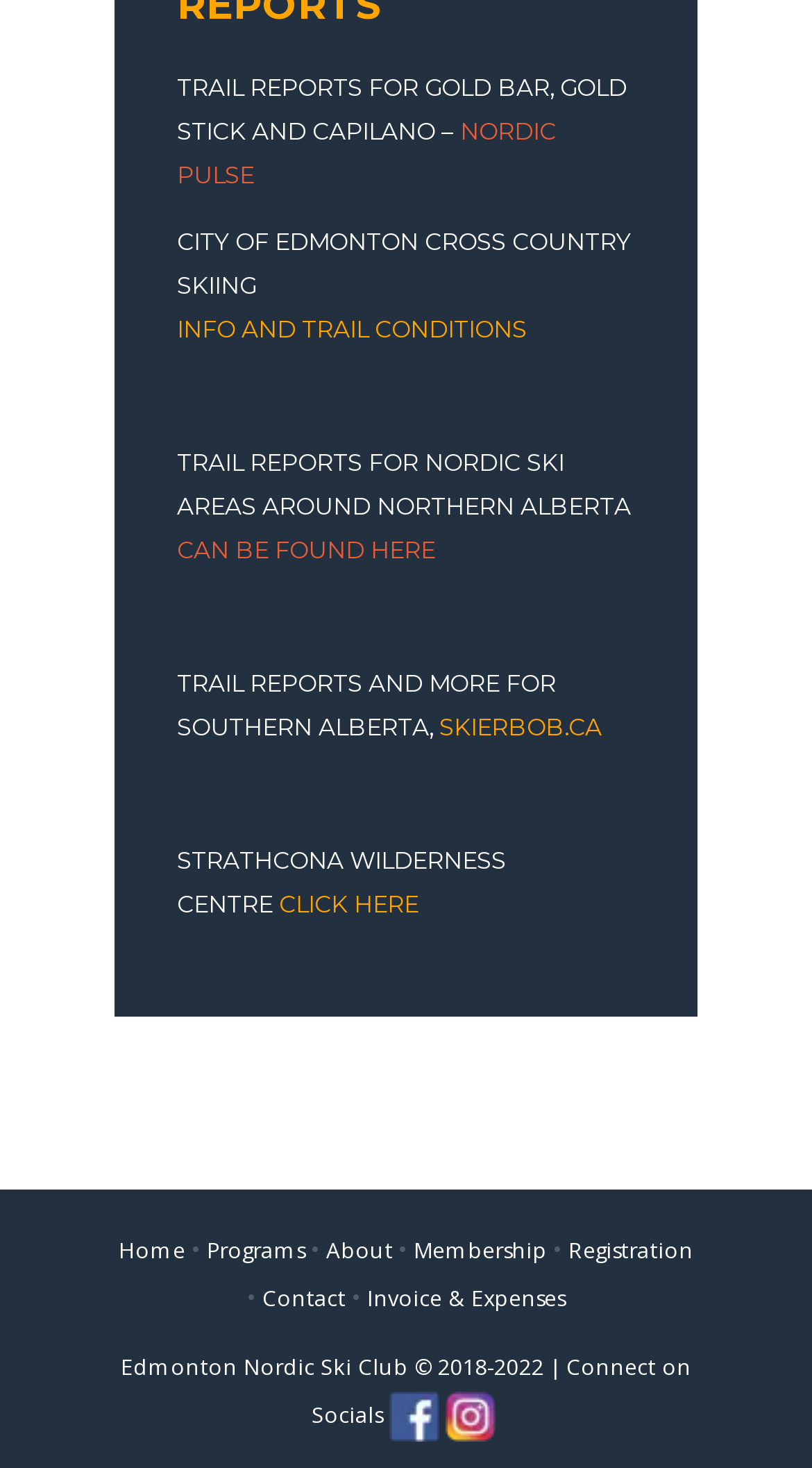What is the name of the ski club?
Please give a detailed answer to the question using the information shown in the image.

I found the name of the ski club by looking at the bottom of the webpage, where it says 'Edmonton Nordic Ski Club © 2018-2022 | Connect on Socials'.